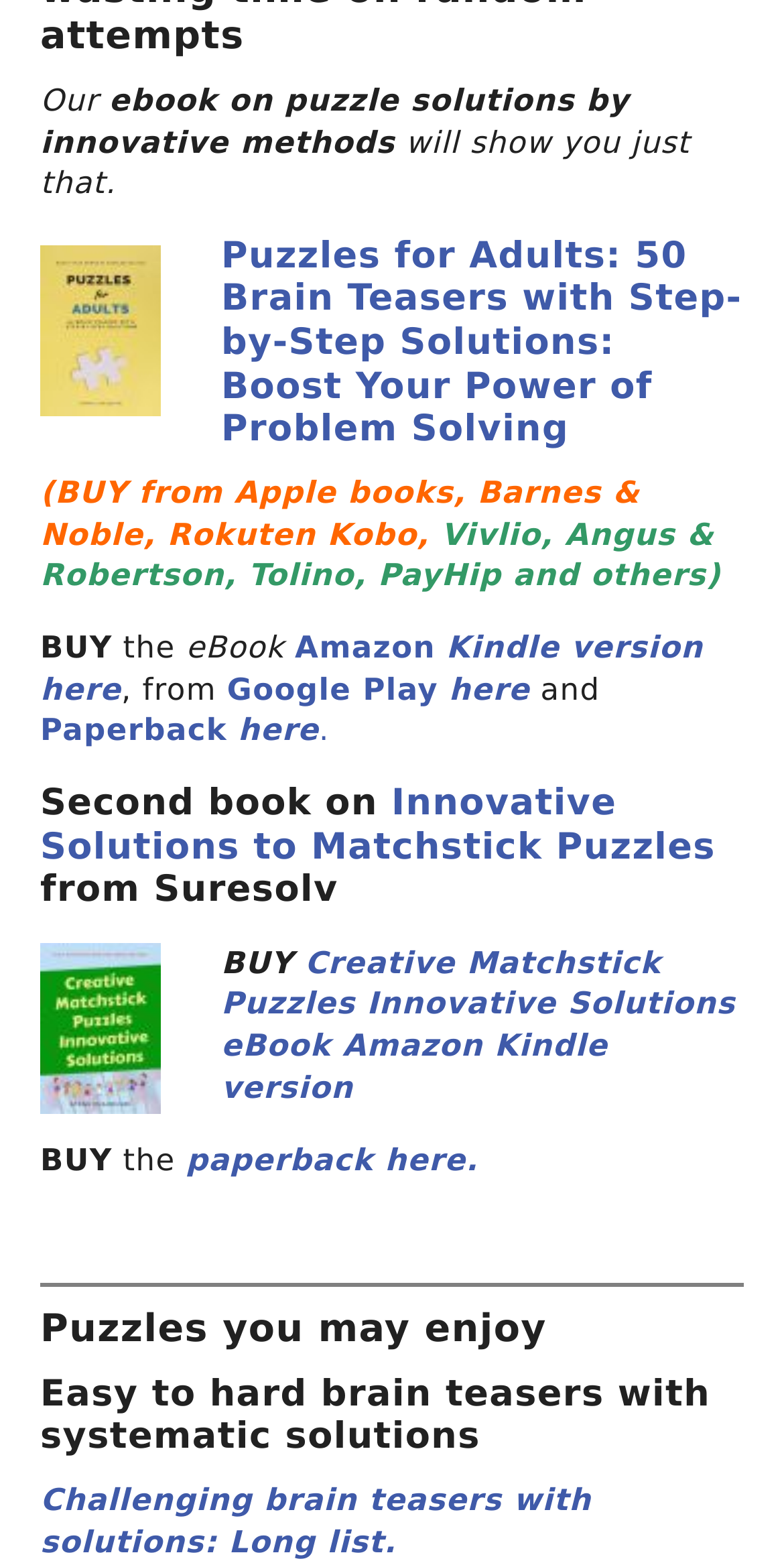With reference to the image, please provide a detailed answer to the following question: Where can I buy the 'Puzzles for Adults' eBook?

I saw links to various platforms such as Apple Books, Barnes & Noble, Rokuten Kobo, Vivlio, Angus & Robertson, Tolino, PayHip, and Amazon Kindle, which suggest that the 'Puzzles for Adults' eBook is available for purchase on multiple platforms.